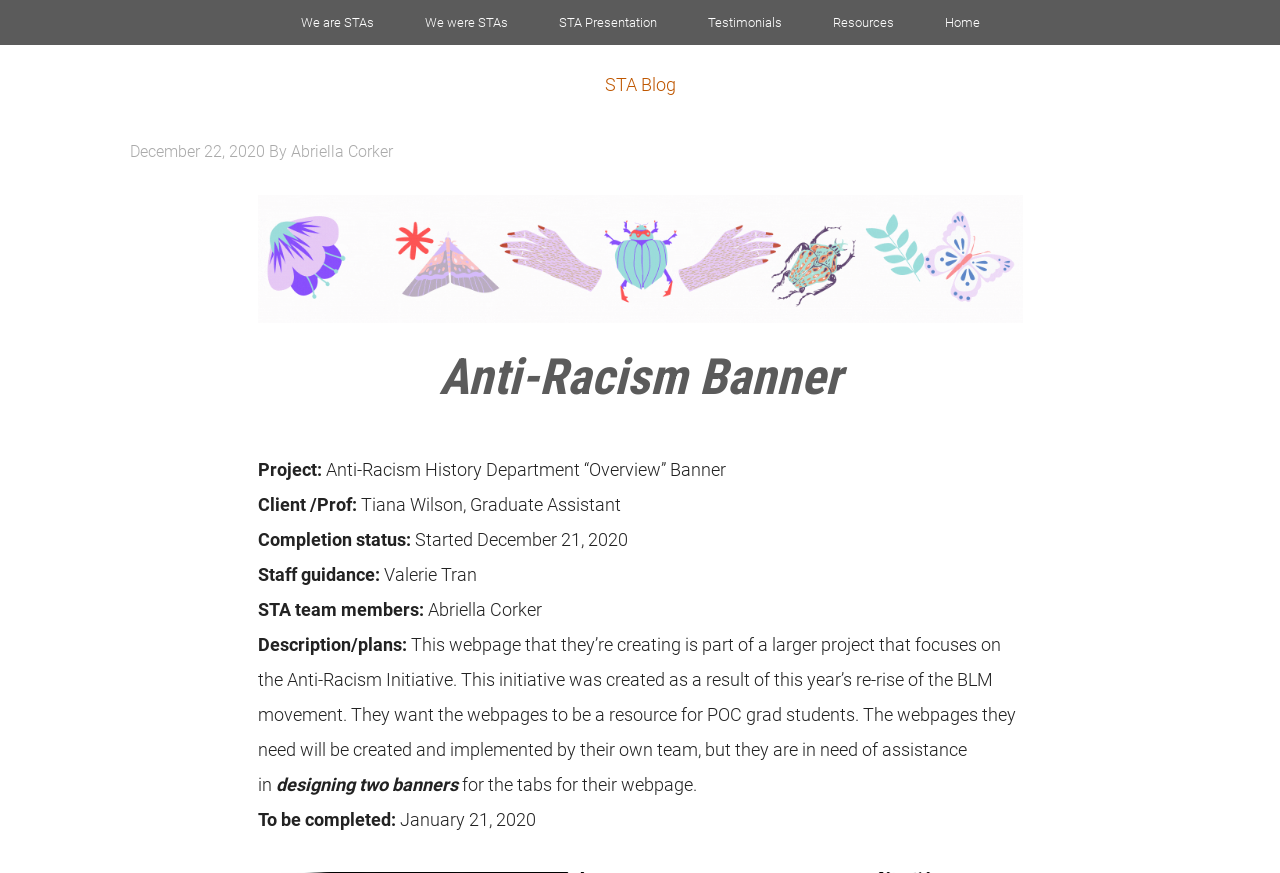Bounding box coordinates are to be given in the format (top-left x, top-left y, bottom-right x, bottom-right y). All values must be floating point numbers between 0 and 1. Provide the bounding box coordinate for the UI element described as: Abriella Corker

[0.227, 0.163, 0.307, 0.185]